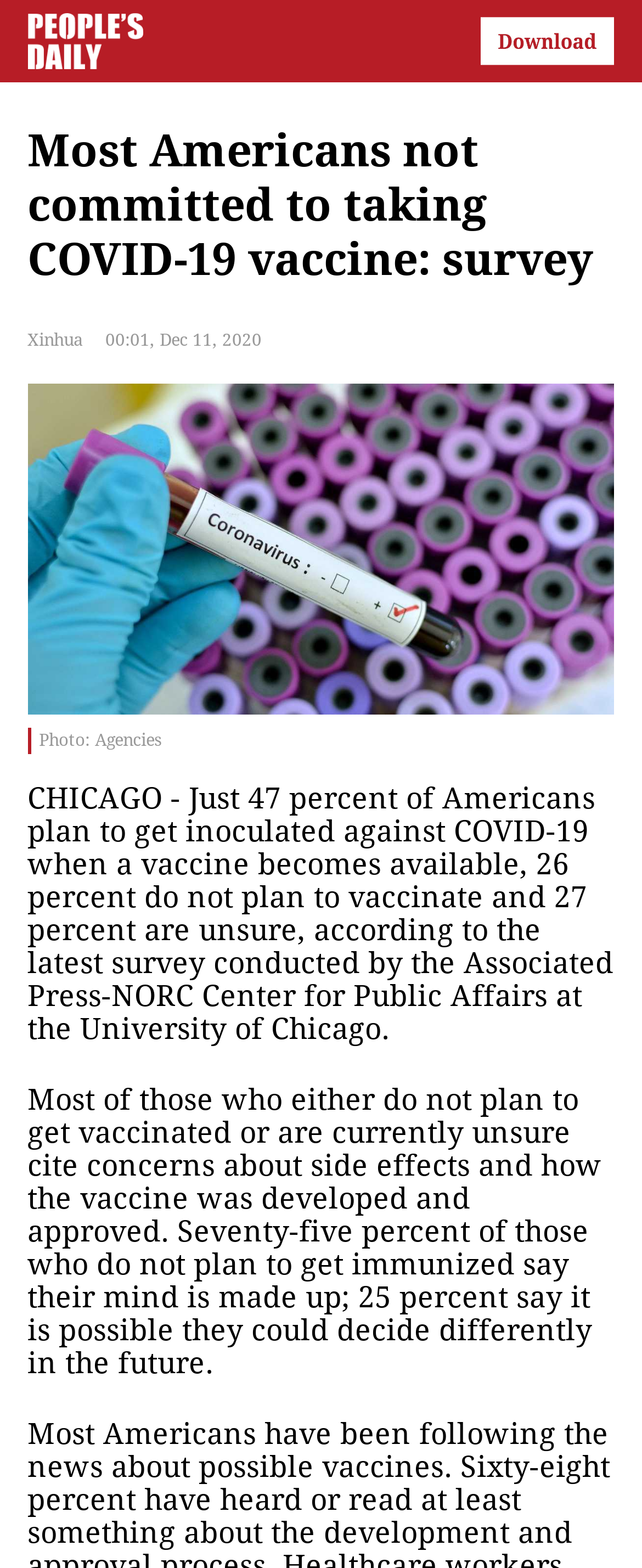What is the name of the news agency?
From the screenshot, supply a one-word or short-phrase answer.

Xinhua